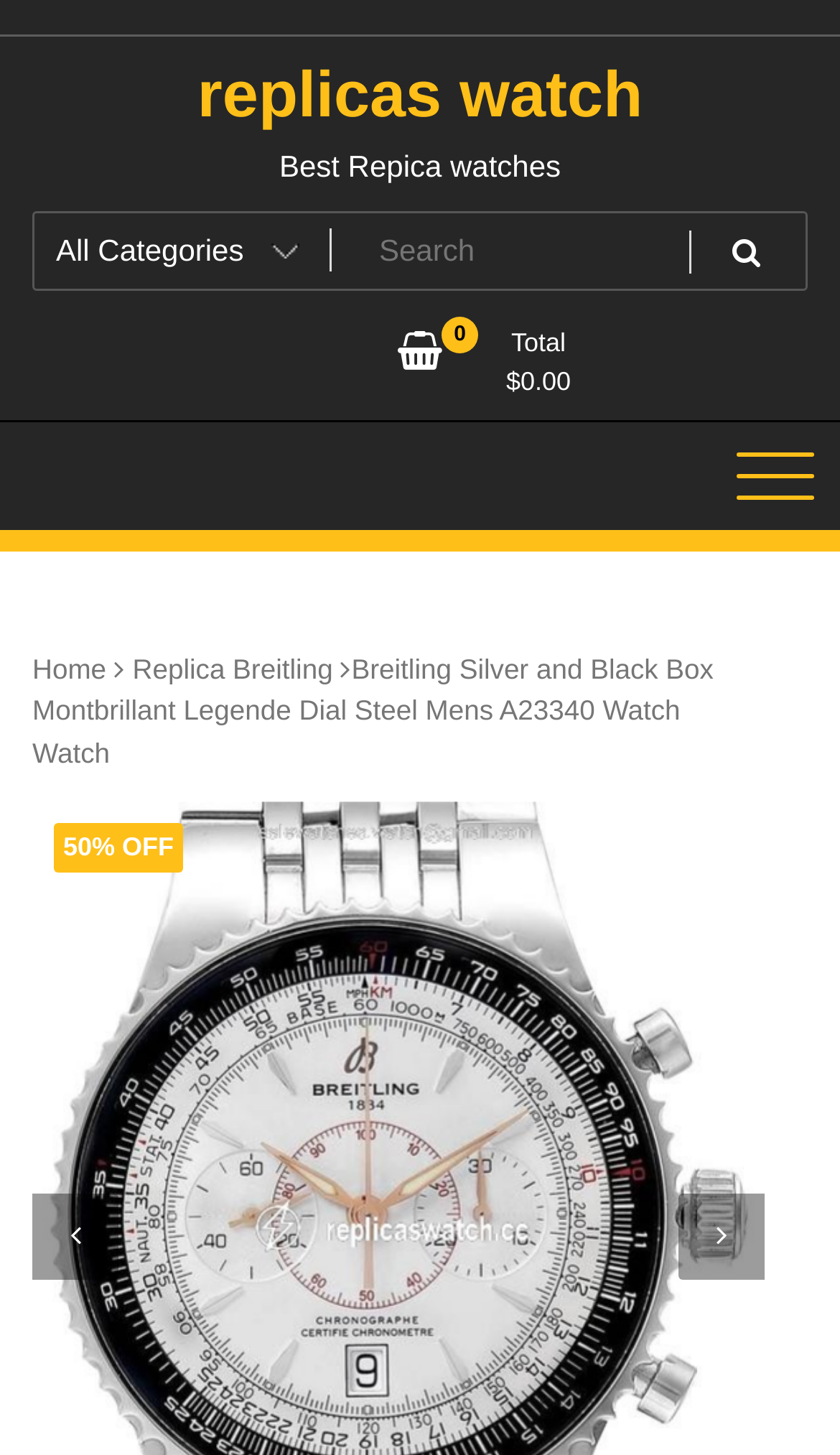Please reply to the following question using a single word or phrase: 
Is the navigation menu expanded?

False